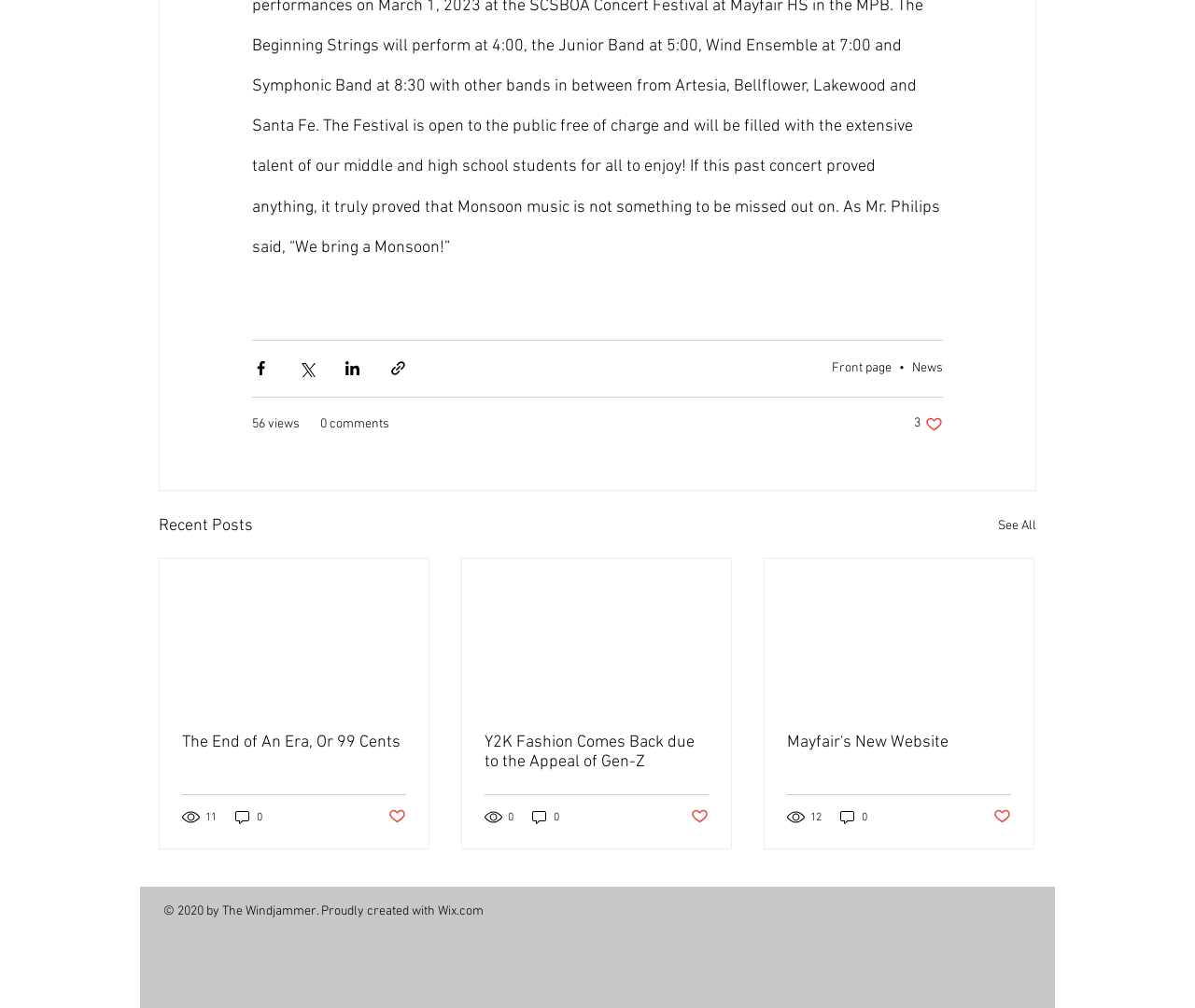How many comments does the second article have?
Based on the image, give a concise answer in the form of a single word or short phrase.

0 comments